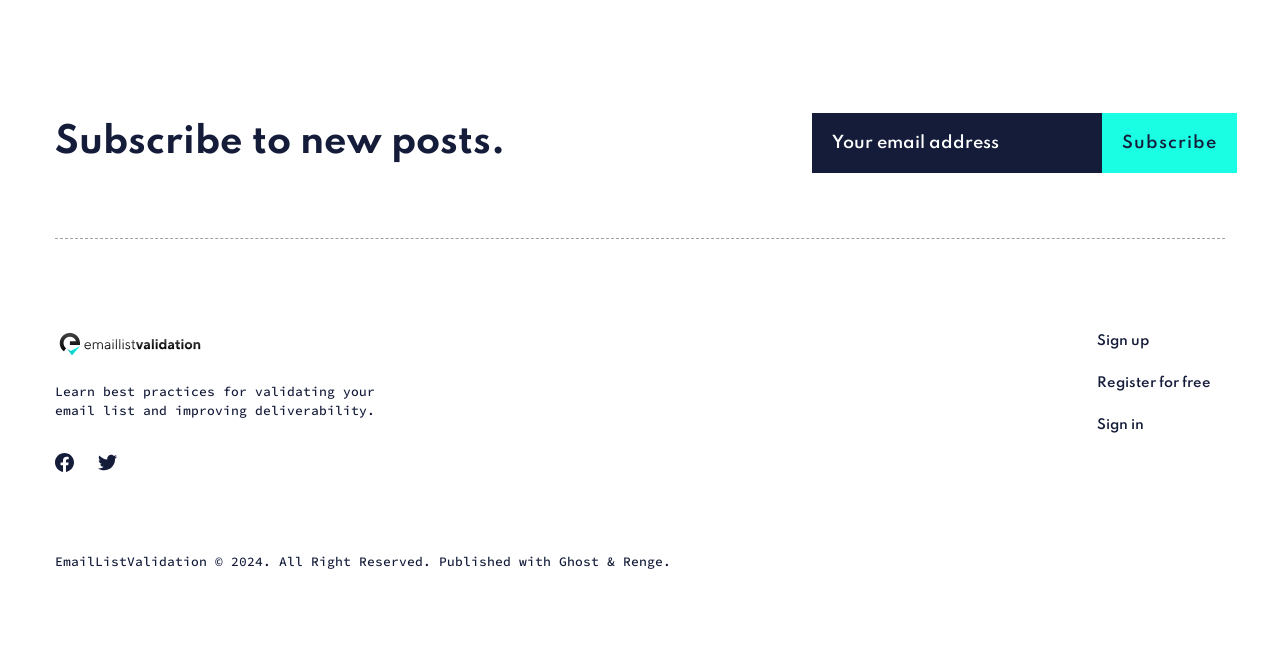Locate the bounding box coordinates of the element I should click to achieve the following instruction: "Sign up for free".

[0.857, 0.576, 0.946, 0.598]